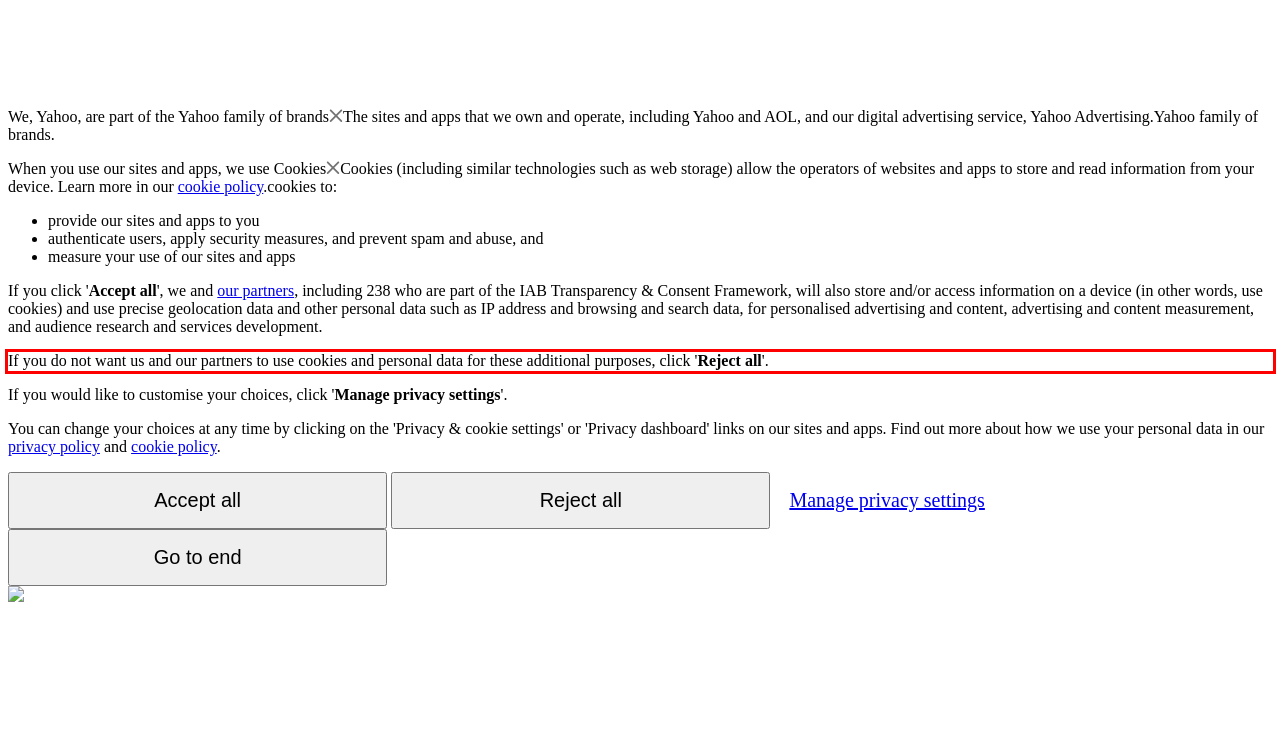You have a screenshot of a webpage where a UI element is enclosed in a red rectangle. Perform OCR to capture the text inside this red rectangle.

If you do not want us and our partners to use cookies and personal data for these additional purposes, click 'Reject all'.